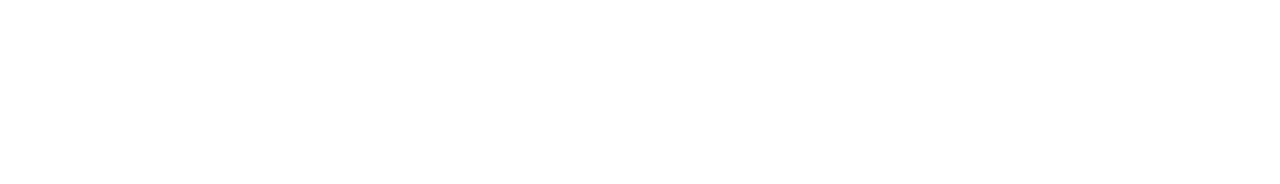Extract the bounding box coordinates for the described element: "Back to Facing the wounds". The coordinates should be represented as four float numbers between 0 and 1: [left, top, right, bottom].

None